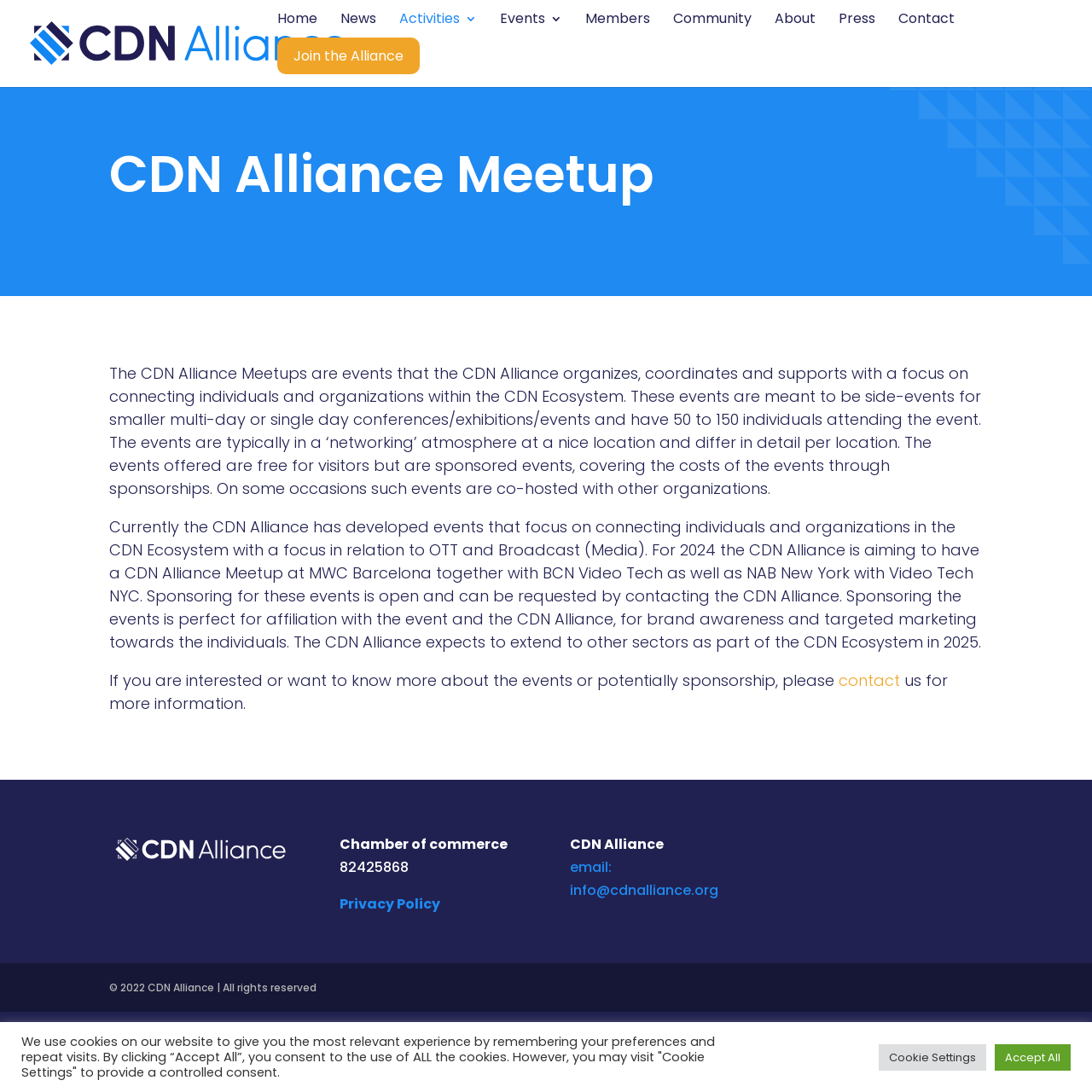What is the focus of CDN Alliance Meetups?
Use the image to answer the question with a single word or phrase.

Connecting individuals and organizations